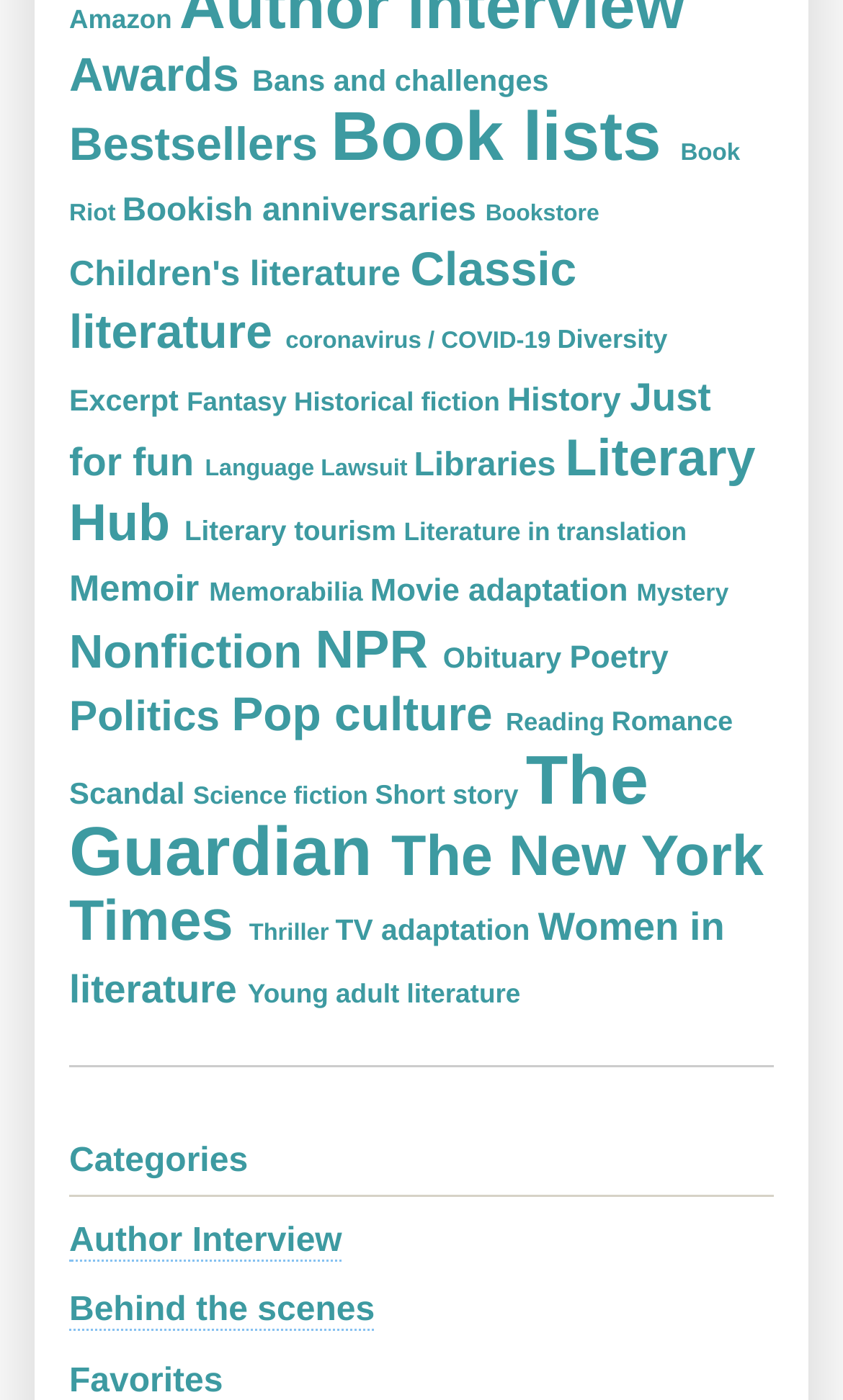How many links are related to news sources?
By examining the image, provide a one-word or phrase answer.

3